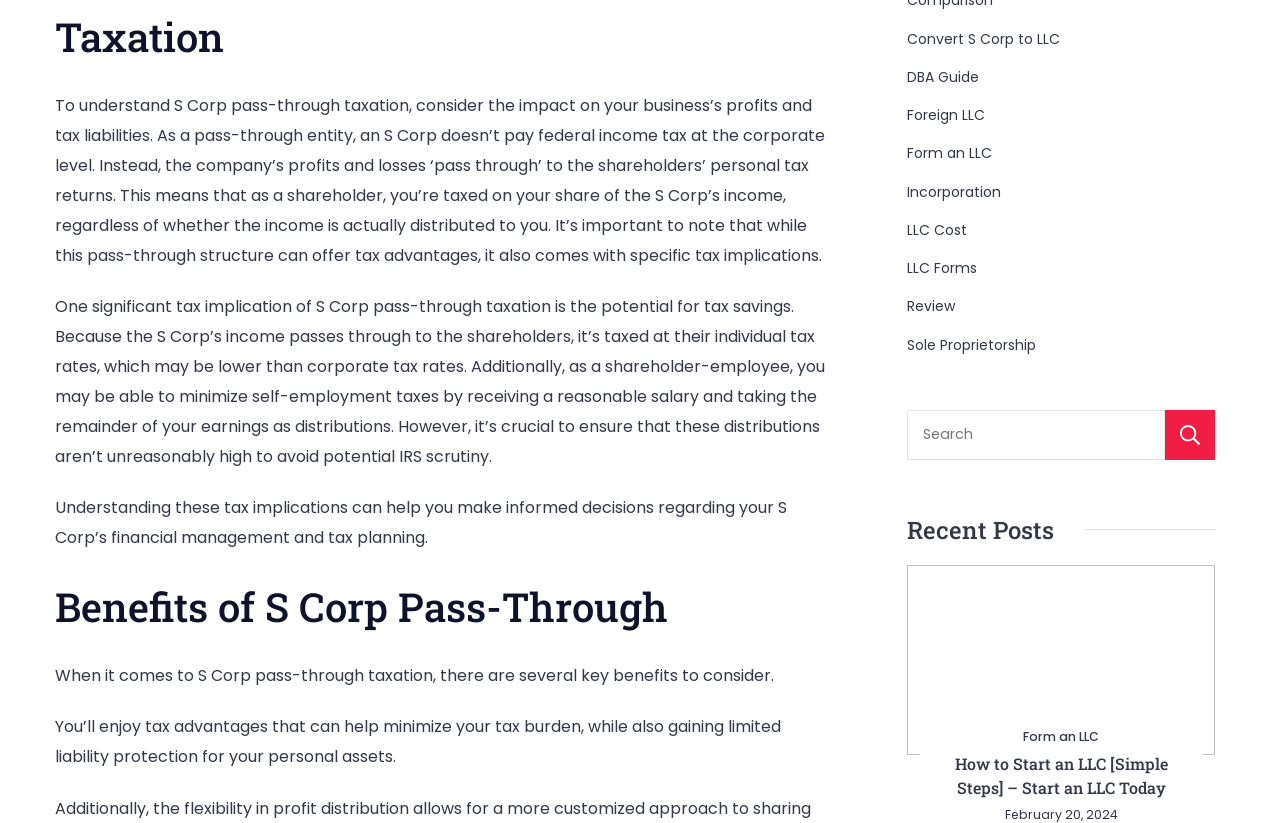Please locate the bounding box coordinates for the element that should be clicked to achieve the following instruction: "Search for something". Ensure the coordinates are given as four float numbers between 0 and 1, i.e., [left, top, right, bottom].

[0.709, 0.498, 0.949, 0.558]